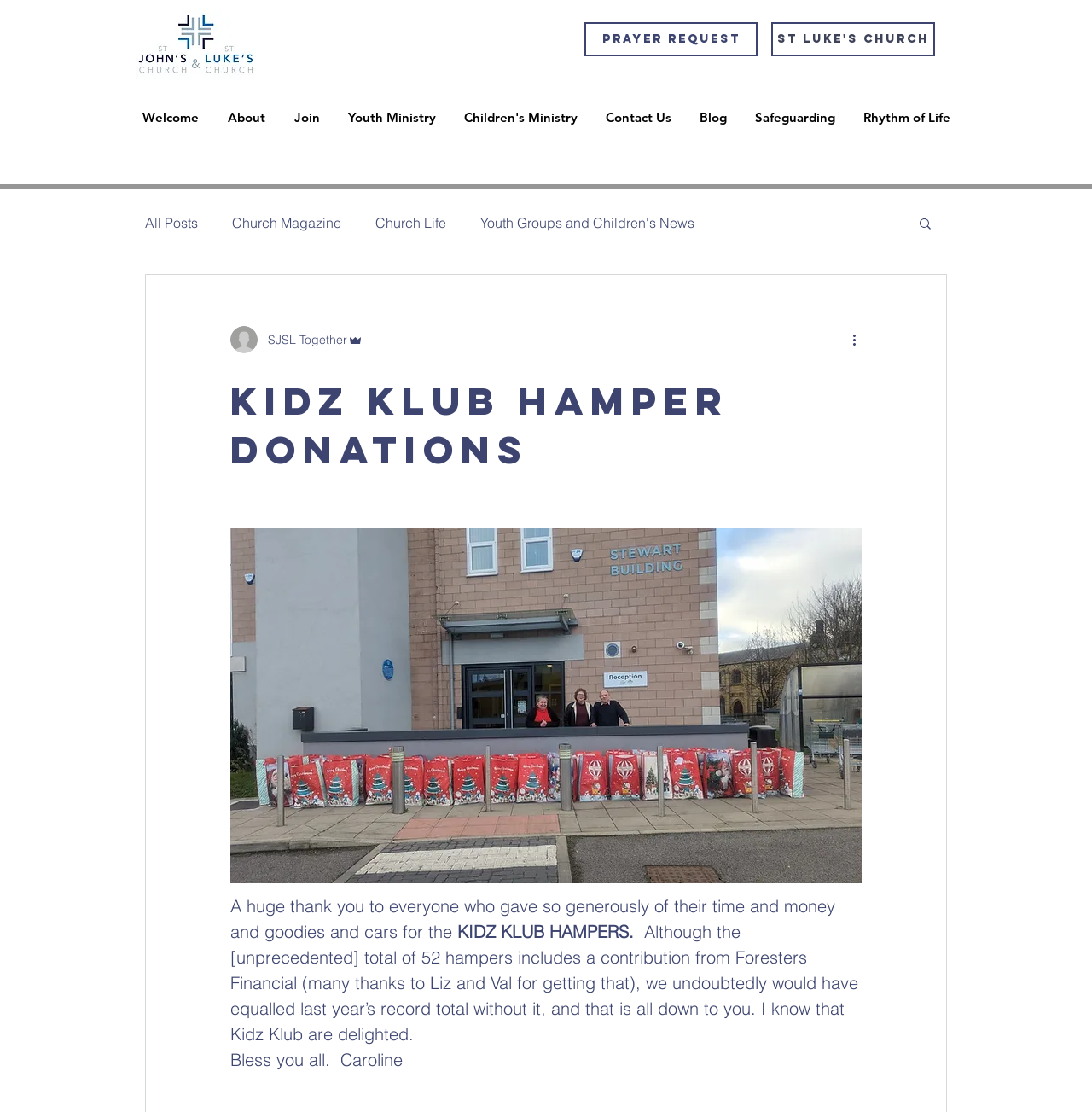What is the contribution from Foresters Financial?
Give a detailed explanation using the information visible in the image.

The webpage mentions that the total of 52 hampers includes a contribution from Foresters Financial, and specifically thanks Liz and Val for getting that, indicating that their contribution is being referred to.